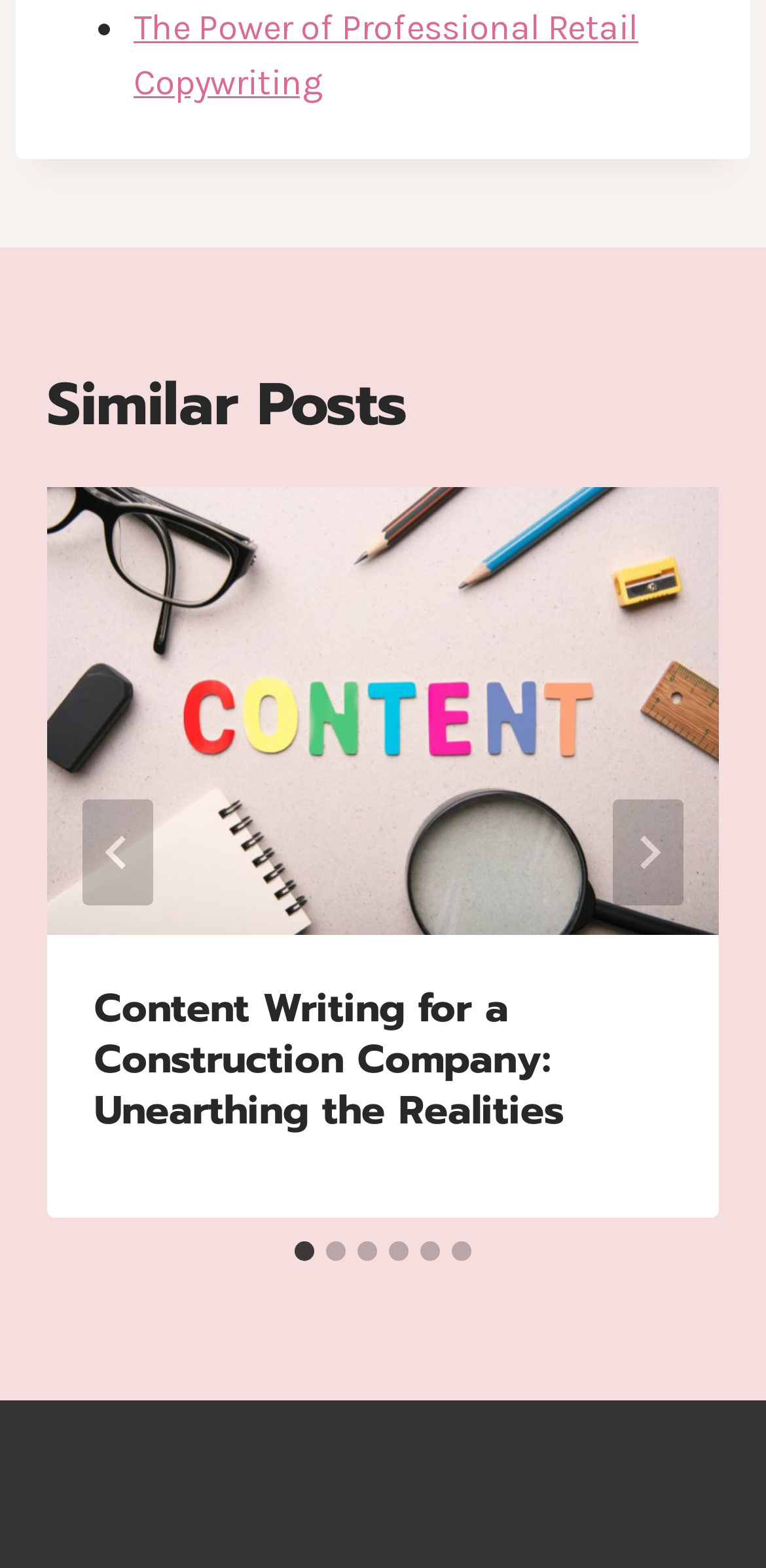What is the region below the 'Similar Posts' heading?
Answer the question based on the image using a single word or a brief phrase.

Posts